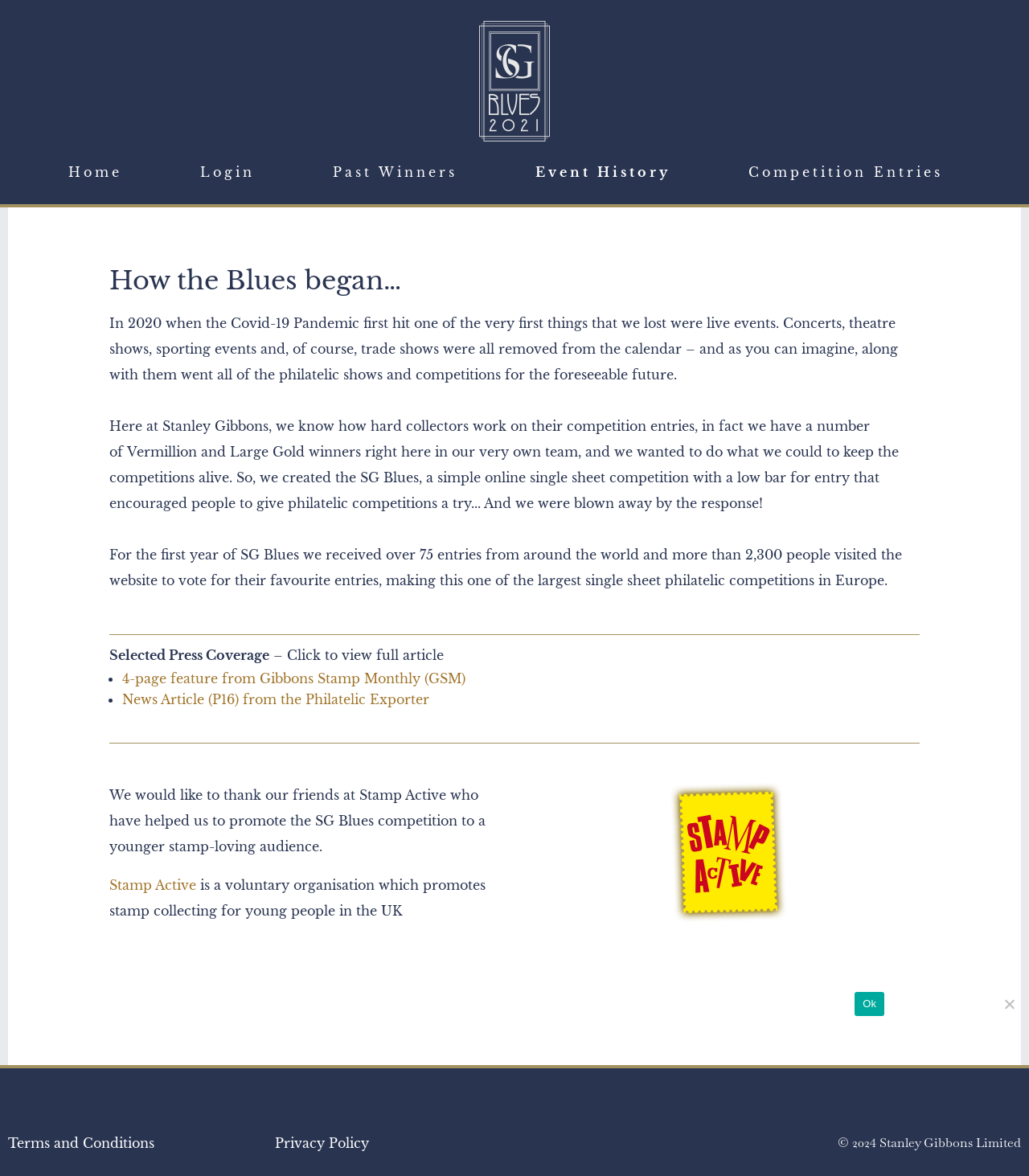Determine the bounding box coordinates for the clickable element to execute this instruction: "Click the Competition Entries link". Provide the coordinates as four float numbers between 0 and 1, i.e., [left, top, right, bottom].

[0.727, 0.12, 0.916, 0.172]